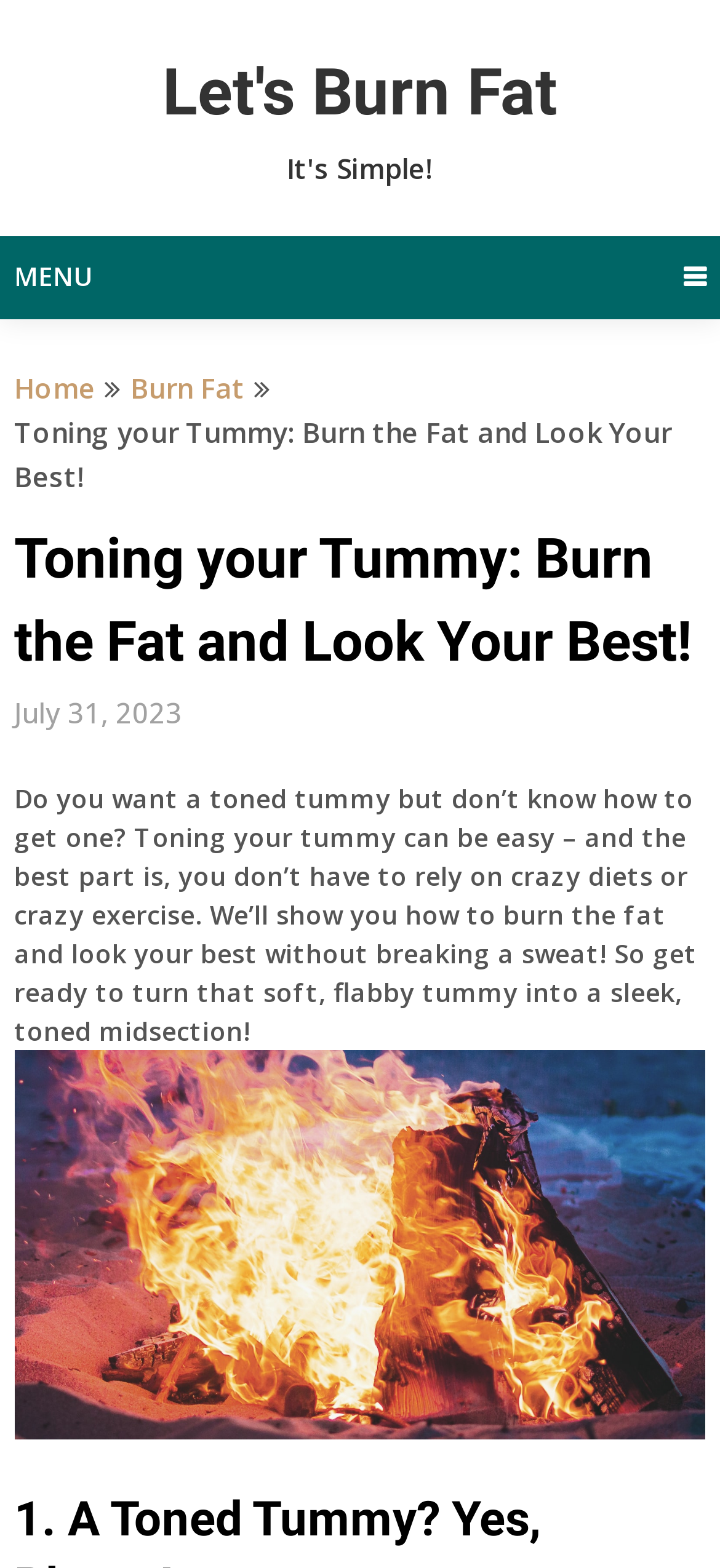Answer the following query with a single word or phrase:
What is the focus of the website?

Burning fat